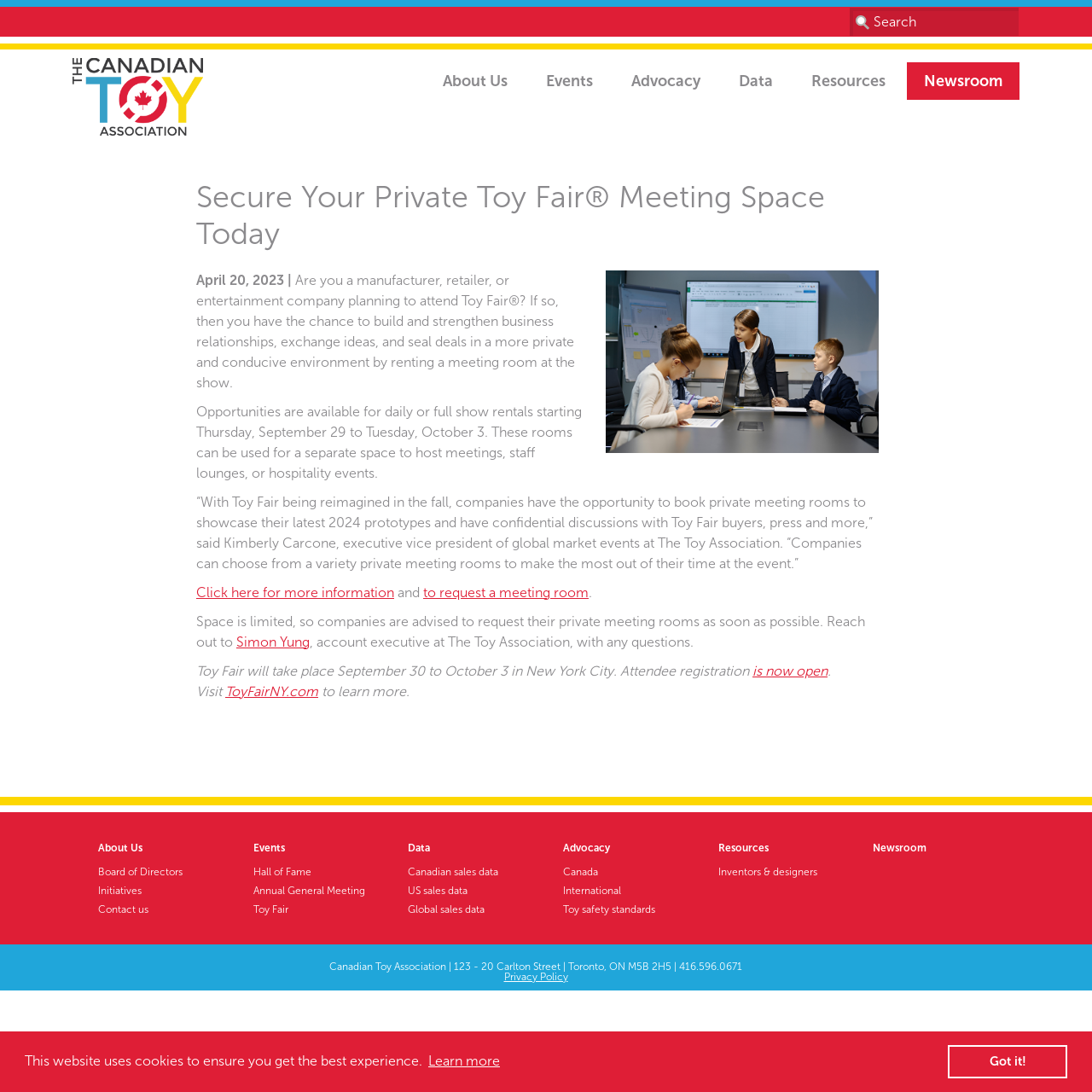What is the purpose of the meeting rooms at Toy Fair?
Based on the image, provide a one-word or brief-phrase response.

For private meetings